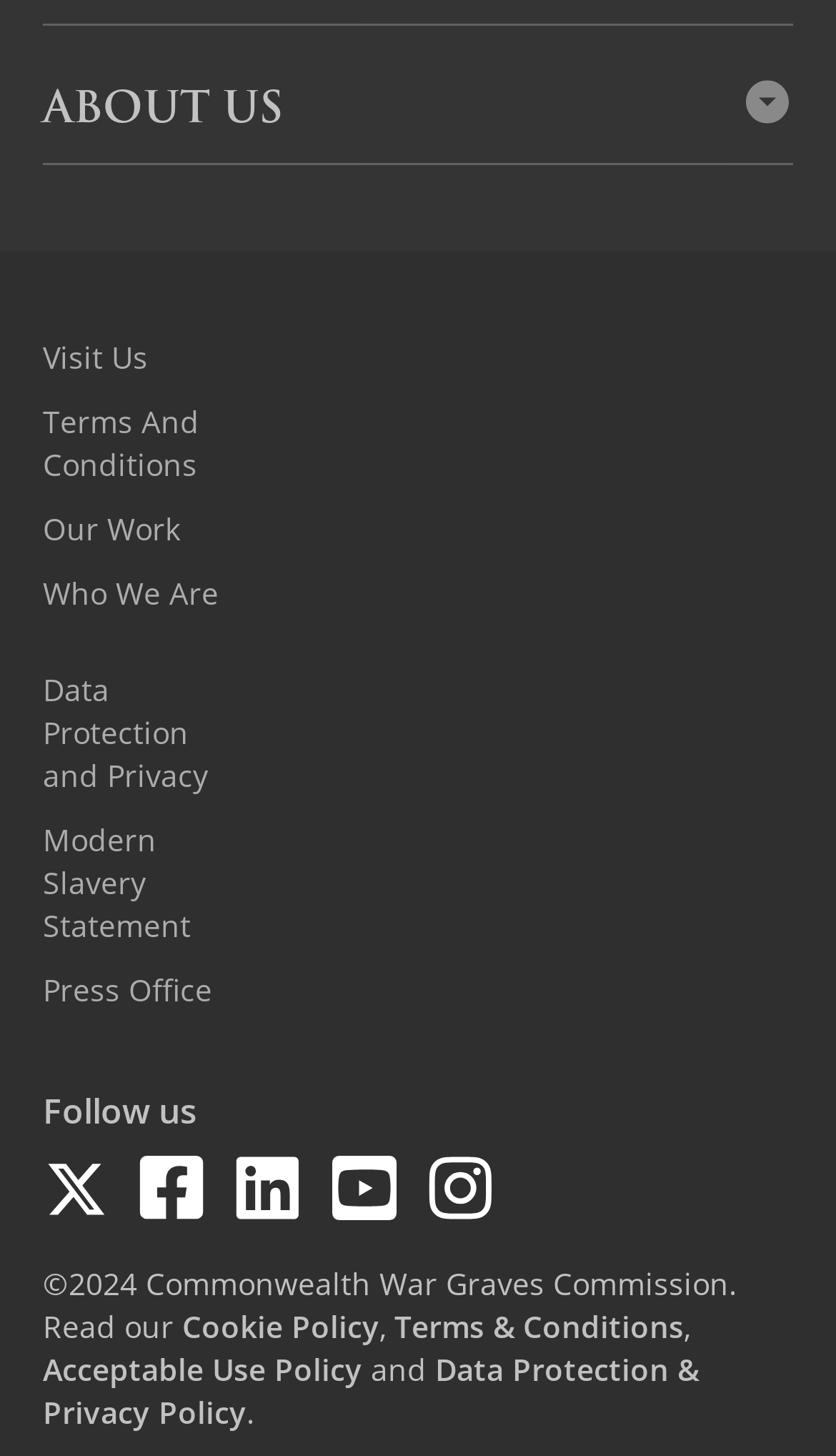Please provide the bounding box coordinates for the element that needs to be clicked to perform the following instruction: "Click on Instant Naan Recipe With Soda Water". The coordinates should be given as four float numbers between 0 and 1, i.e., [left, top, right, bottom].

None